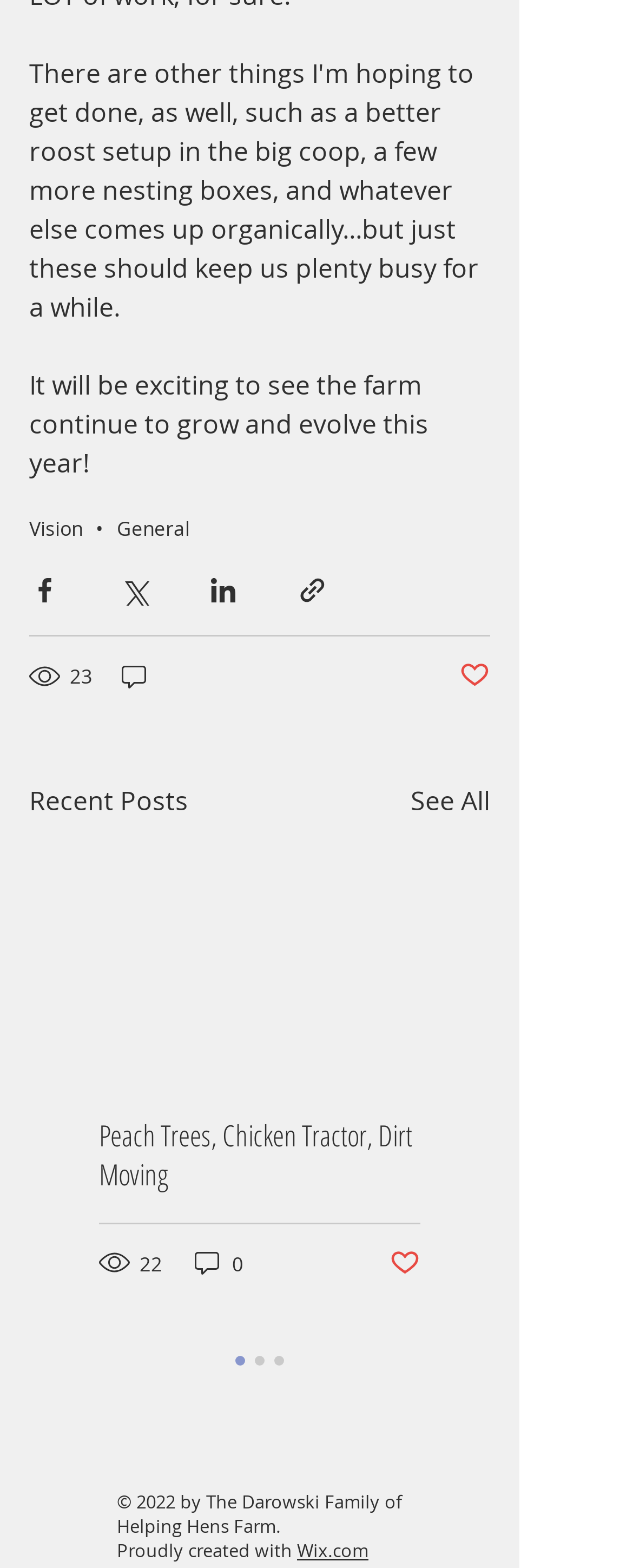Use one word or a short phrase to answer the question provided: 
How many views does the first post have?

23 views